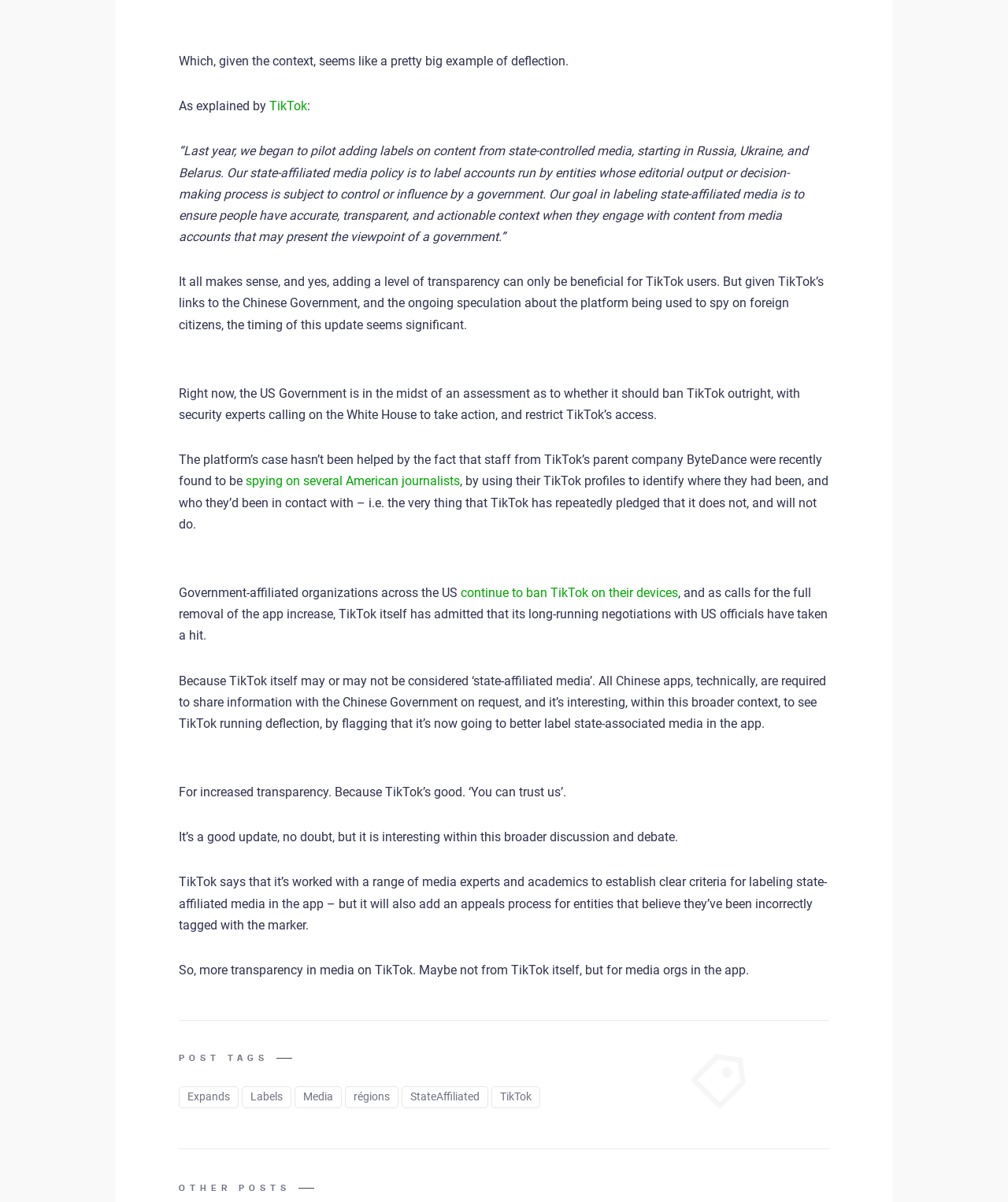Find the bounding box coordinates for the area that must be clicked to perform this action: "Click on 'TikTok'".

[0.267, 0.082, 0.305, 0.094]